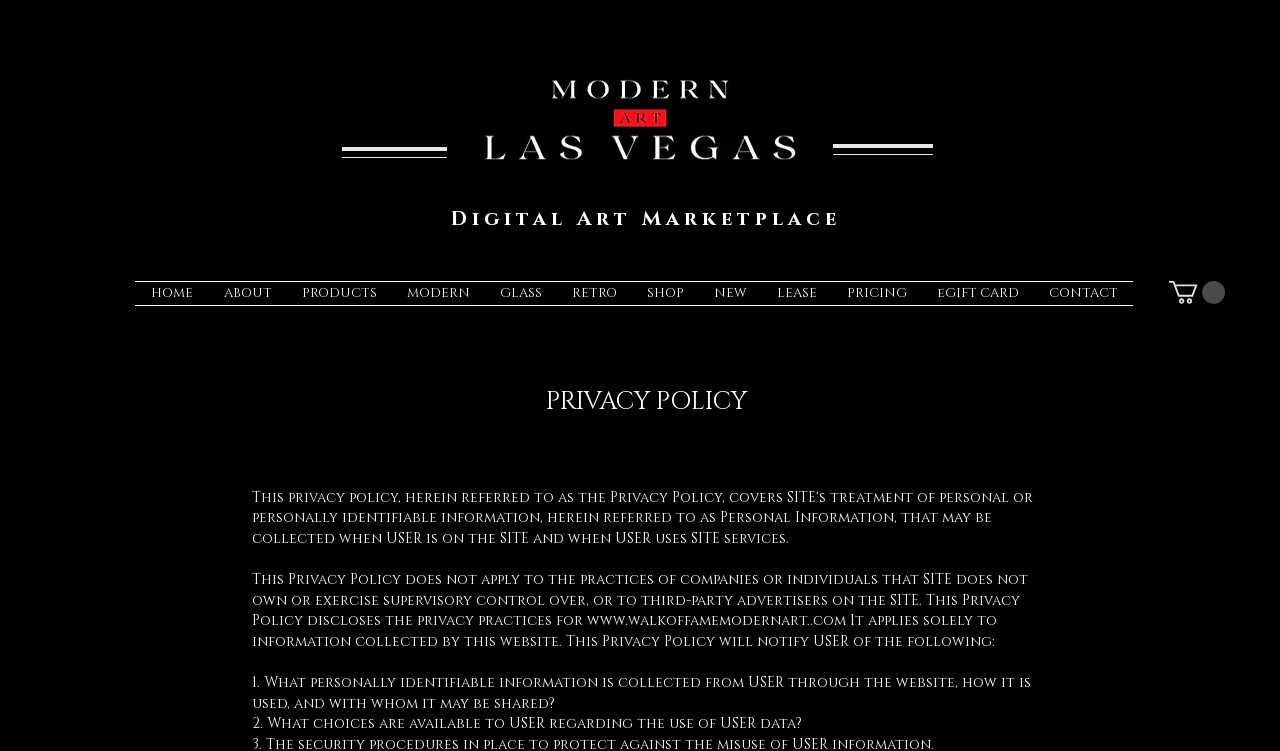Determine the bounding box for the HTML element described here: "SHOP". The coordinates should be given as [left, top, right, bottom] with each number being a float between 0 and 1.

[0.494, 0.375, 0.546, 0.406]